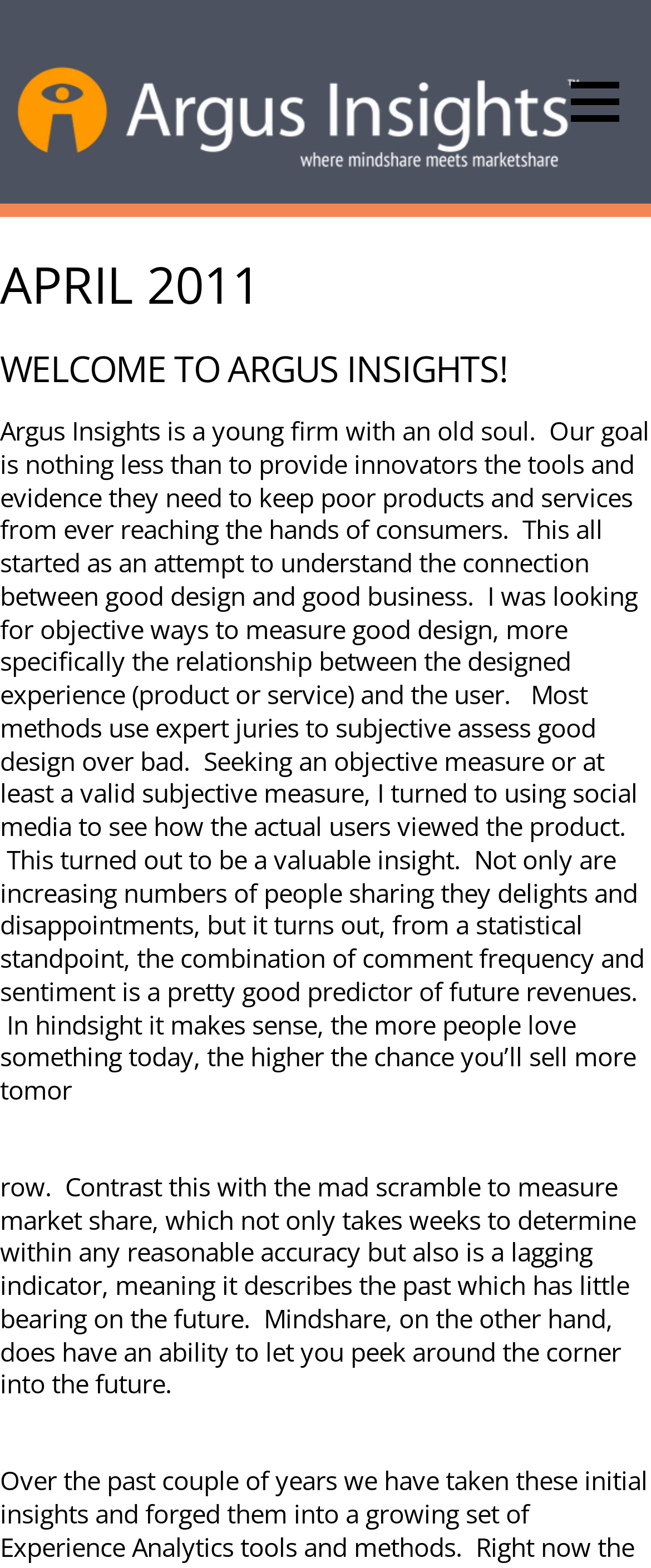What is the goal of Argus Insights?
Answer with a single word or short phrase according to what you see in the image.

To provide innovators with tools and evidence